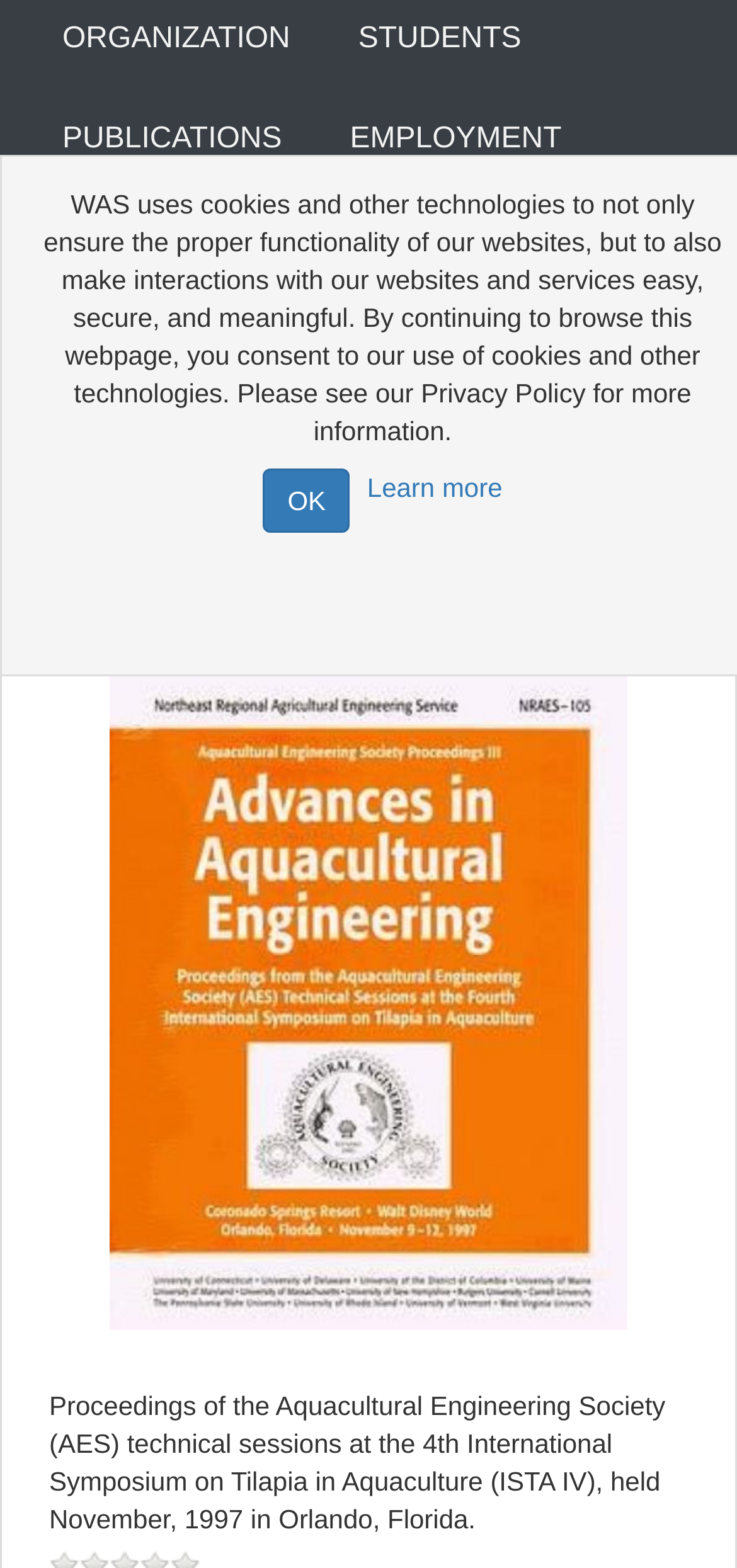Find the bounding box coordinates of the UI element according to this description: "parent_node: Learn more value="OK"".

[0.357, 0.299, 0.475, 0.34]